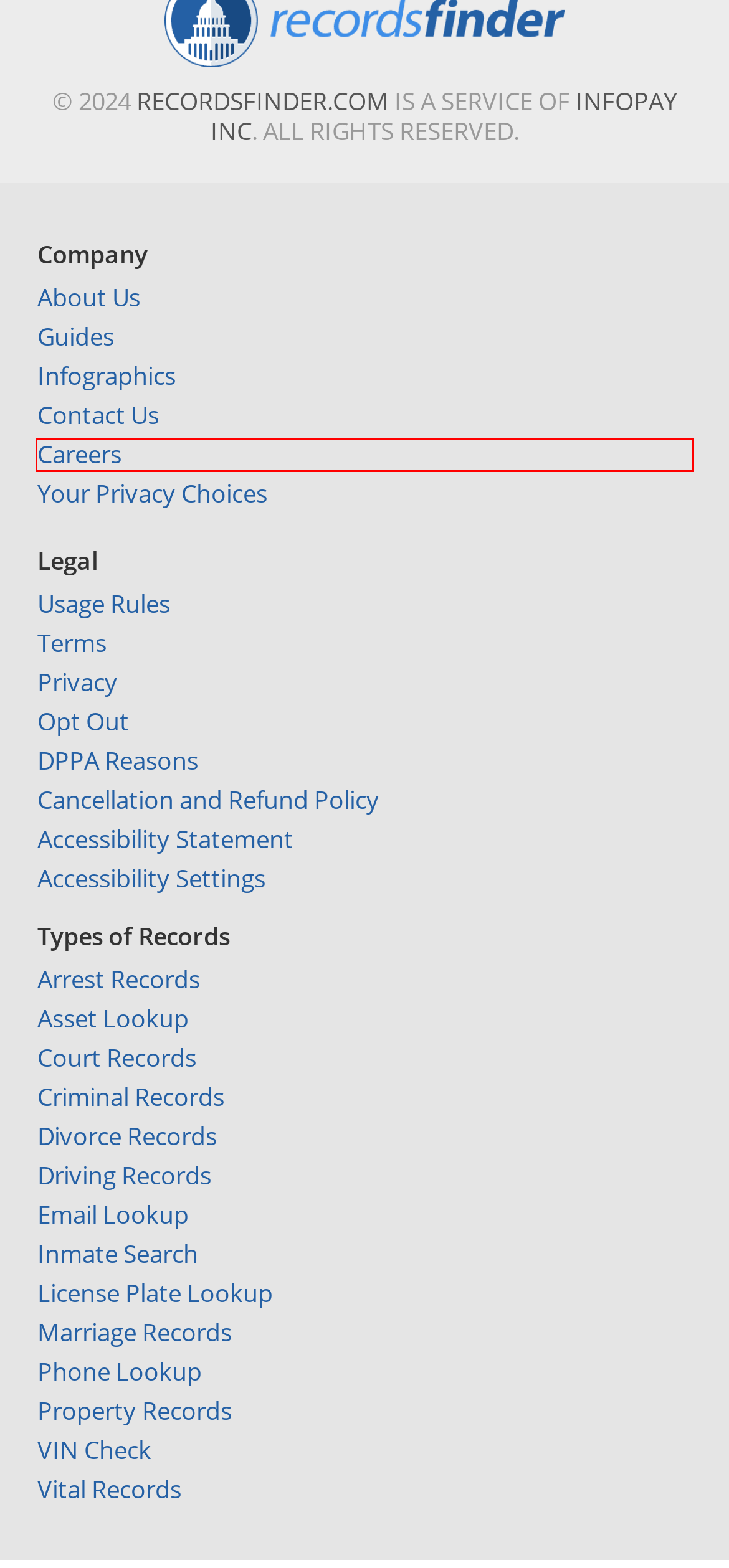Consider the screenshot of a webpage with a red bounding box and select the webpage description that best describes the new page that appears after clicking the element inside the red box. Here are the candidates:
A. Recordsfinder.com Do's and Don'ts
B. Career Opportunities at Records Finder
C. Inmate Search - Recordsfinder.com
D. Email Records Search - Recordsfinder.com
E. License Plate Lookup - Recordsfinder.com
F. Asset Records Search - Recordsfinder.com
G. About Us | Records Finder
H. Phone Lookup - Recordsfinder.com

B